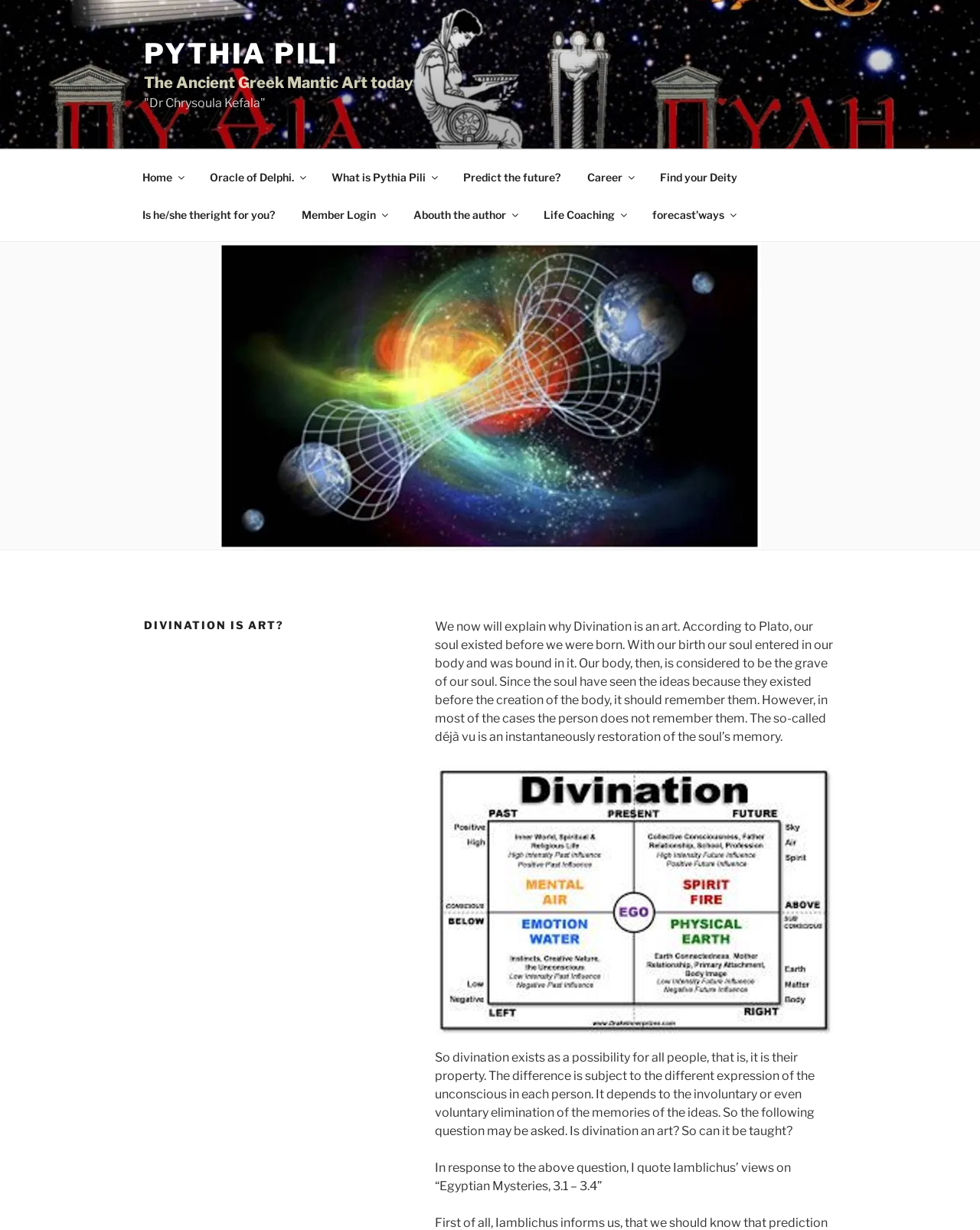Refer to the image and provide a thorough answer to this question:
How many links are there in the top menu?

I found the answer by counting the number of link elements under the navigation element 'Top Menu'.